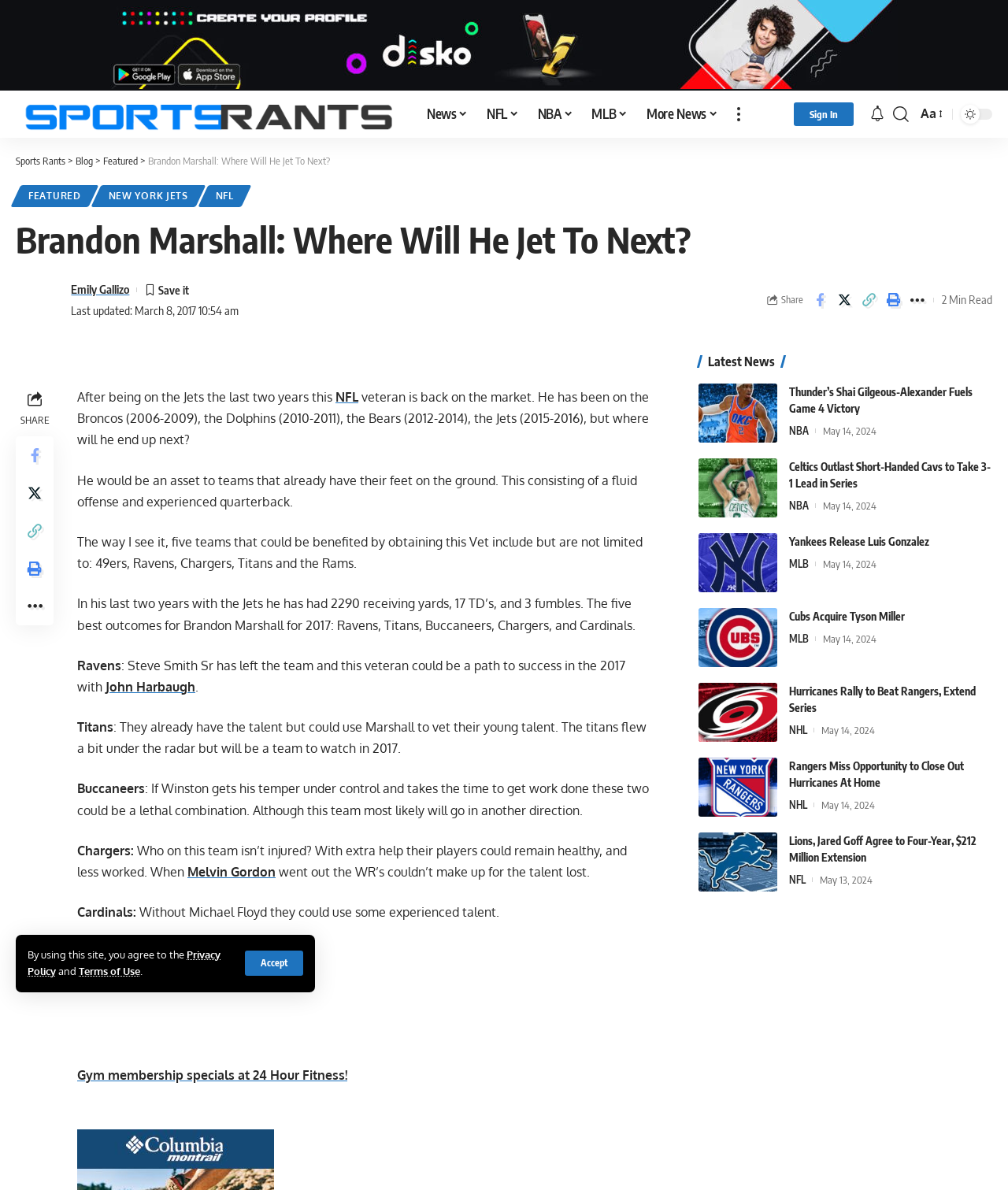How many years did Brandon Marshall play for the Jets?
Please answer the question with a single word or phrase, referencing the image.

2